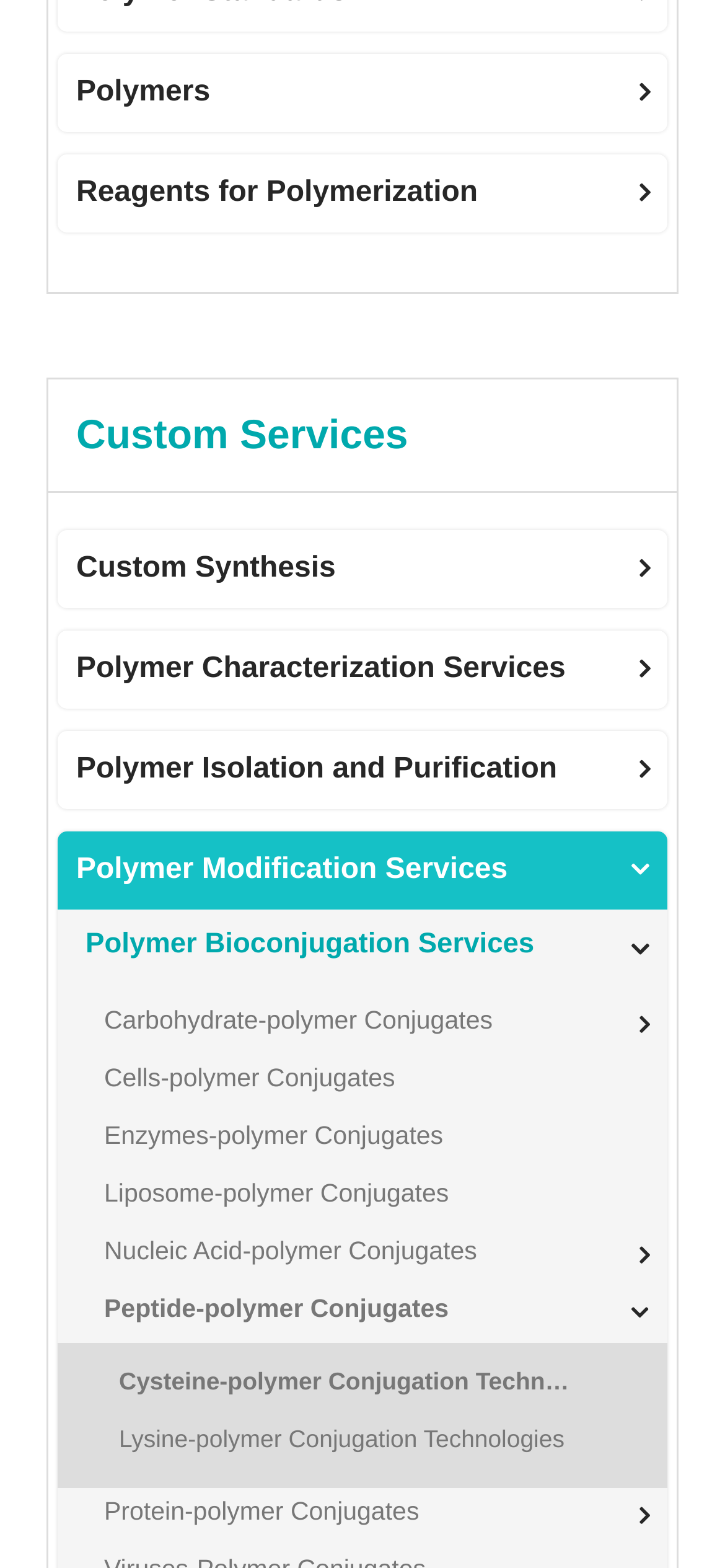What is the last service listed?
Your answer should be a single word or phrase derived from the screenshot.

Protein-polymer Conjugates